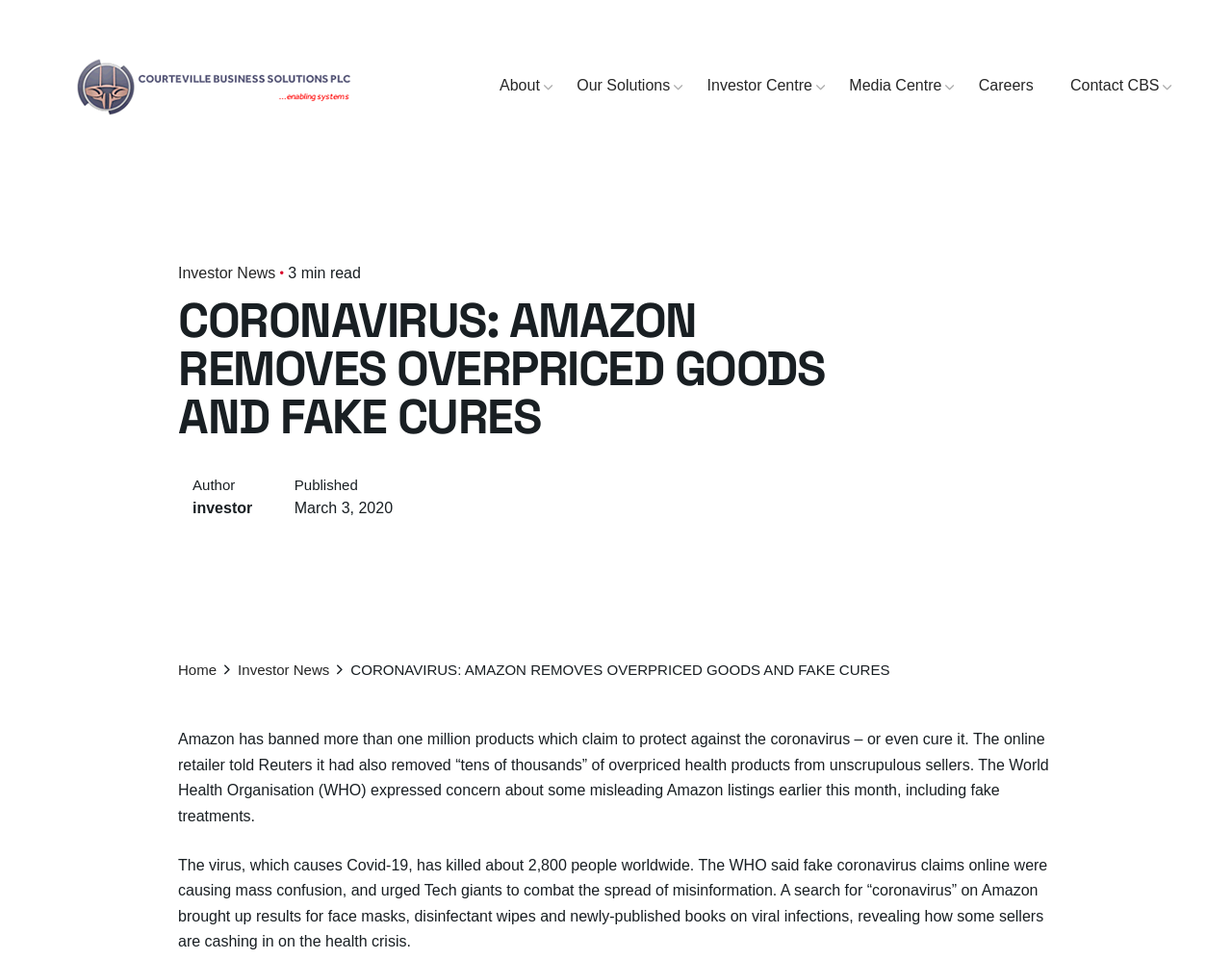What is the name of the company that removed overpriced goods and fake cures?
Analyze the screenshot and provide a detailed answer to the question.

The answer can be found in the main heading of the webpage, which states 'CORONAVIRUS: AMAZON REMOVES OVERPRICED GOODS AND FAKE CURES'.